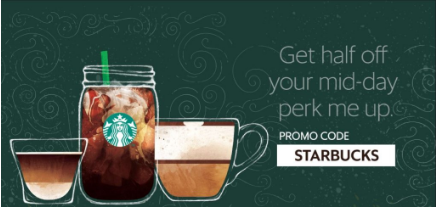What is the shape of the container filled with iced coffee?
Examine the screenshot and reply with a single word or phrase.

Mason jar